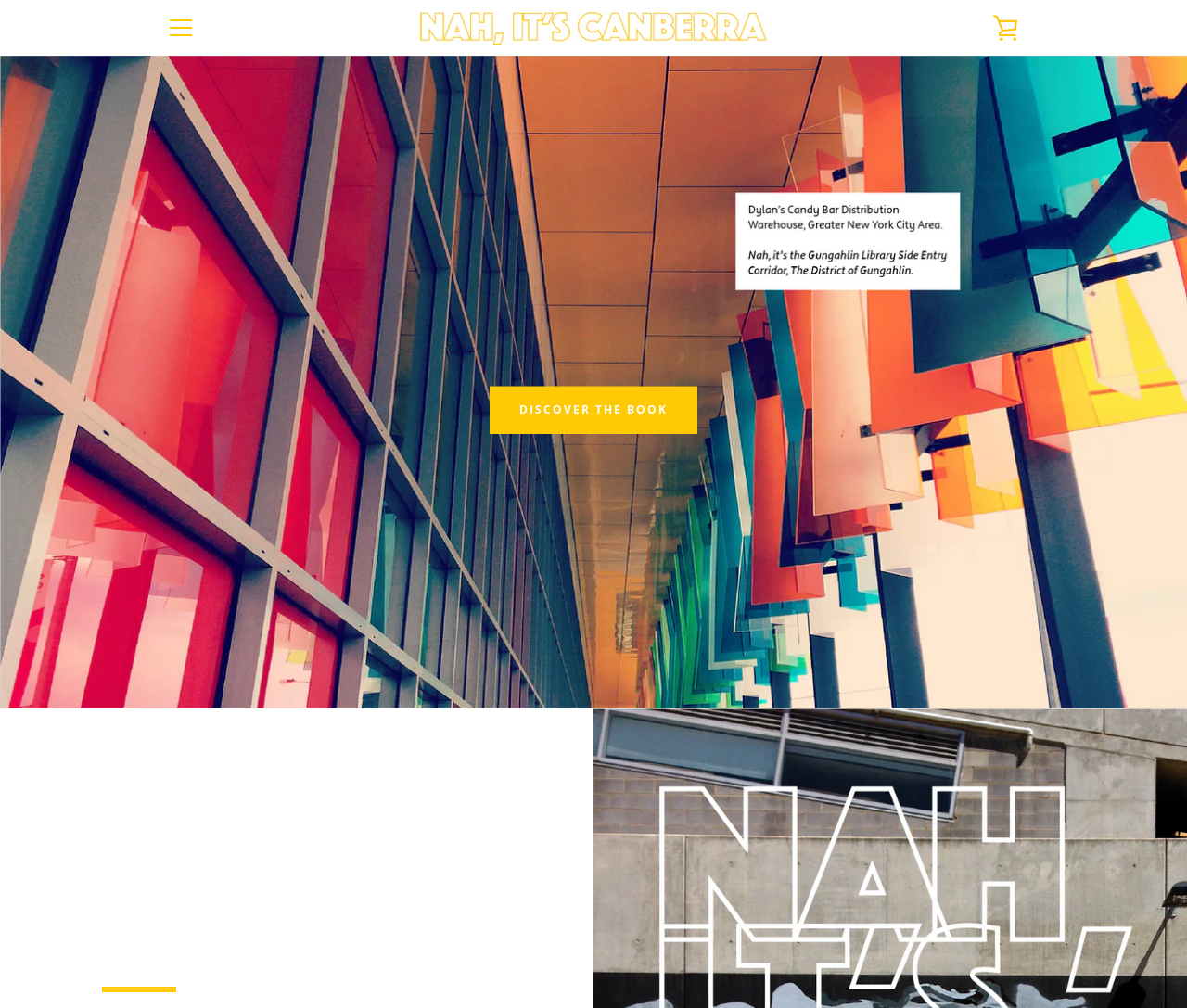How many slides are visible in the slideshow?
Please provide a single word or phrase answer based on the image.

1